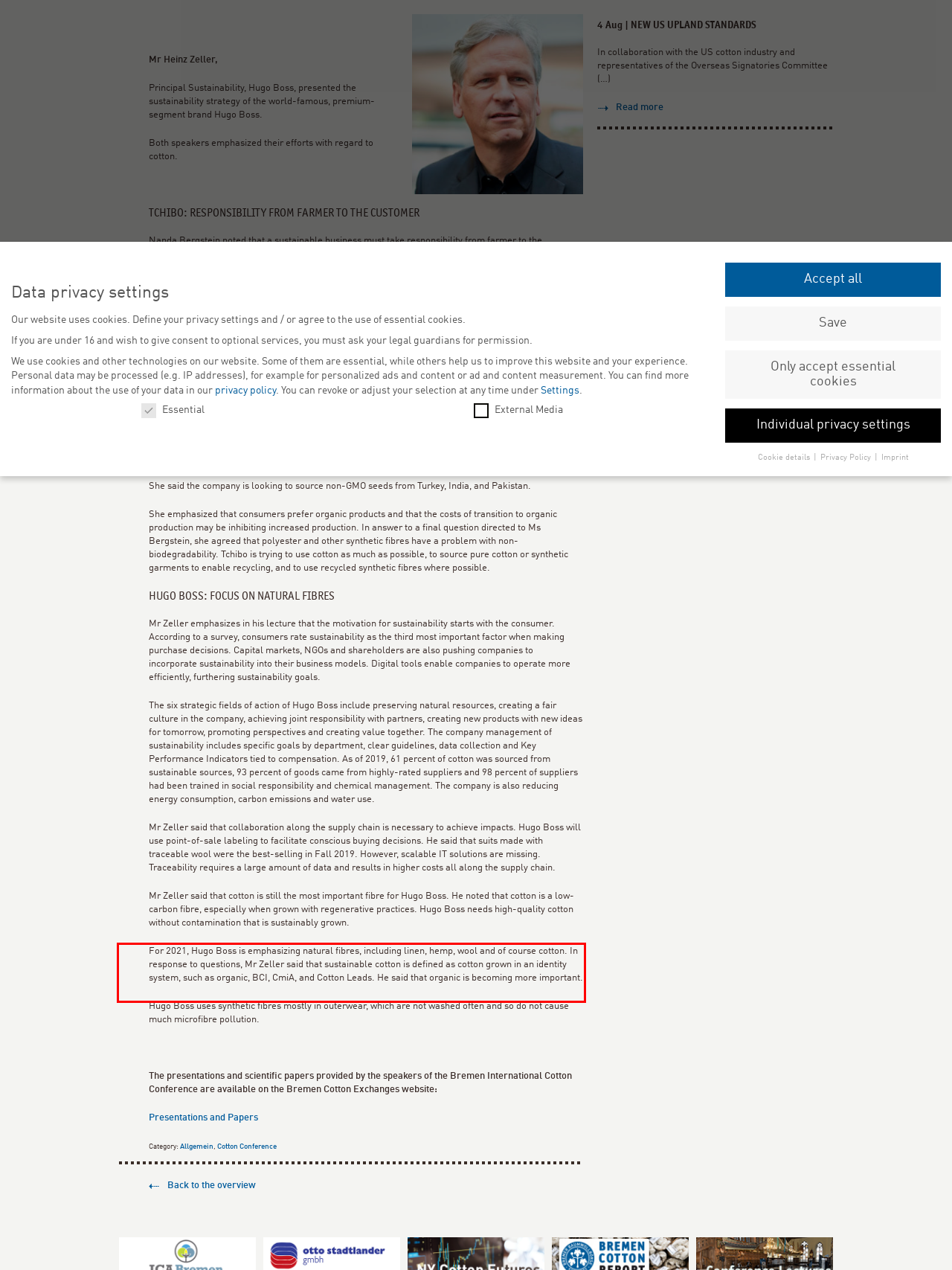Analyze the screenshot of a webpage where a red rectangle is bounding a UI element. Extract and generate the text content within this red bounding box.

For 2021, Hugo Boss is emphasizing natural fibres, including linen, hemp, wool and of course cotton. In response to questions, Mr Zeller said that sustainable cotton is defined as cotton grown in an identity system, such as organic, BCI, CmiA, and Cotton Leads. He said that organic is becoming more important.